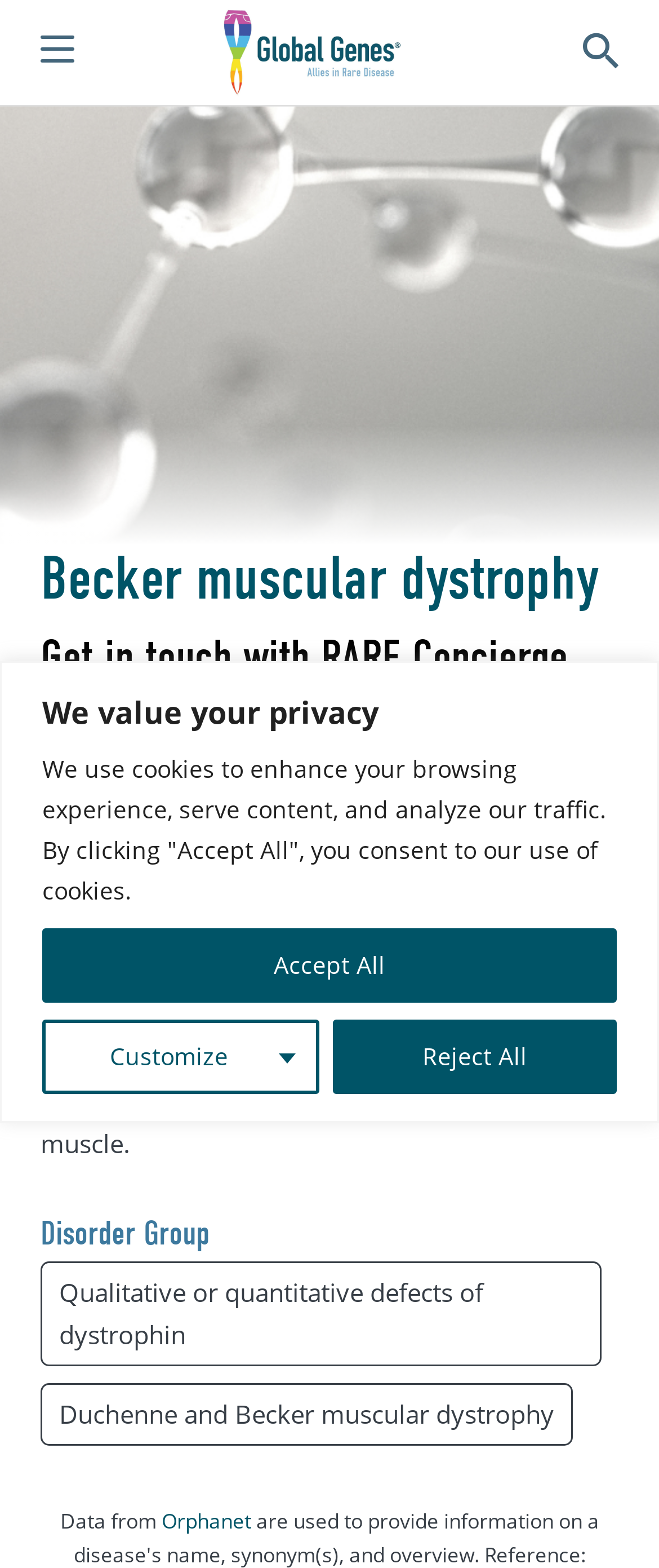What is the disorder group related to Becker muscular dystrophy?
Use the information from the image to give a detailed answer to the question.

The question asks for the disorder group related to Becker muscular dystrophy, which can be found in the link 'Duchenne and Becker muscular dystrophy' on the webpage.